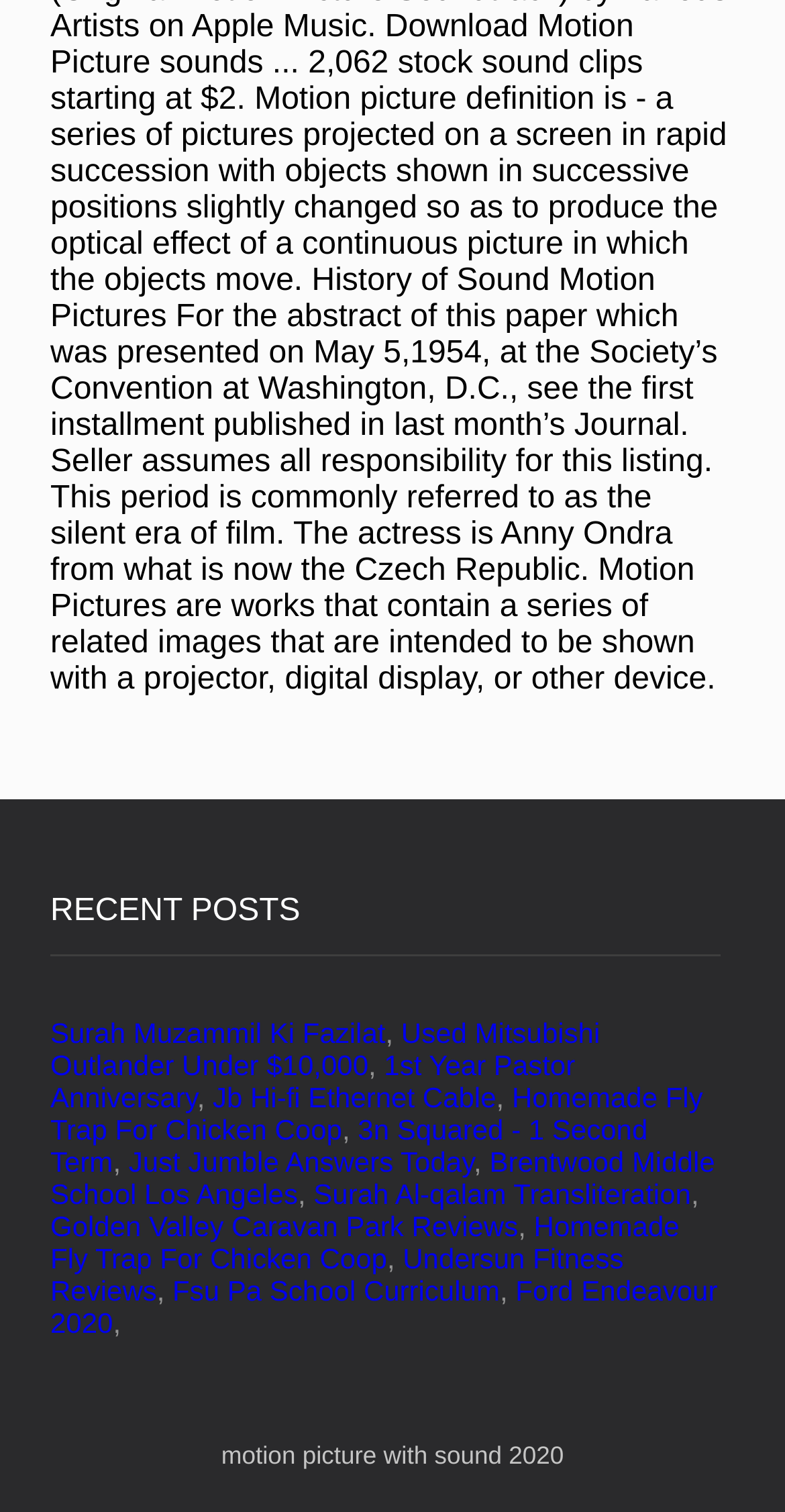Pinpoint the bounding box coordinates of the clickable area necessary to execute the following instruction: "Check 1st Year Pastor Anniversary". The coordinates should be given as four float numbers between 0 and 1, namely [left, top, right, bottom].

[0.064, 0.693, 0.733, 0.736]